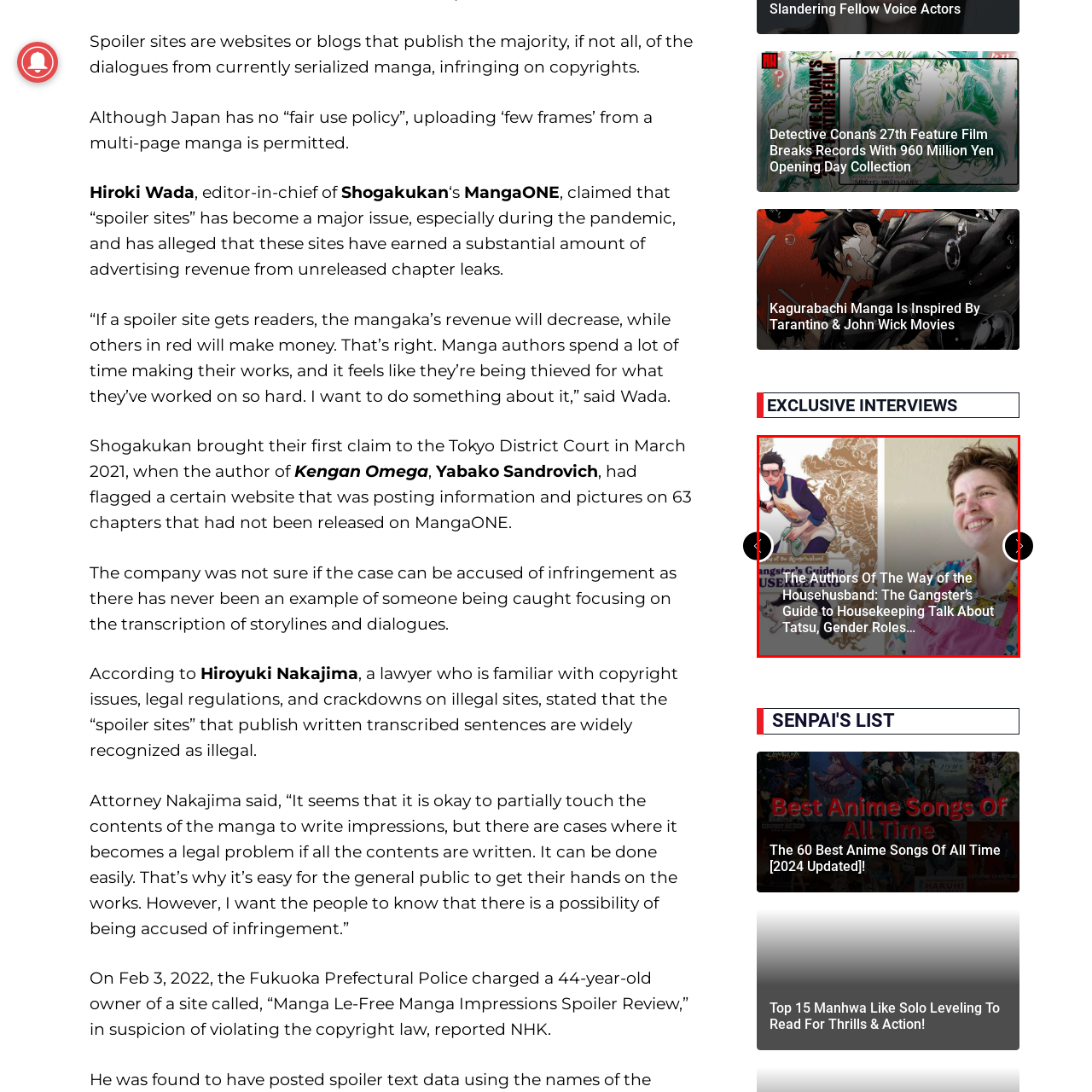Study the image surrounded by the red bounding box and respond as thoroughly as possible to the following question, using the image for reference: What is the unique aspect of the manga's protagonist?

The caption highlights the unique premise of the series, showcasing a character in a stylish outfit who embodies the blend of domesticity and toughness. This suggests that the protagonist, Tatsu, is a unique character who combines these two contrasting traits.